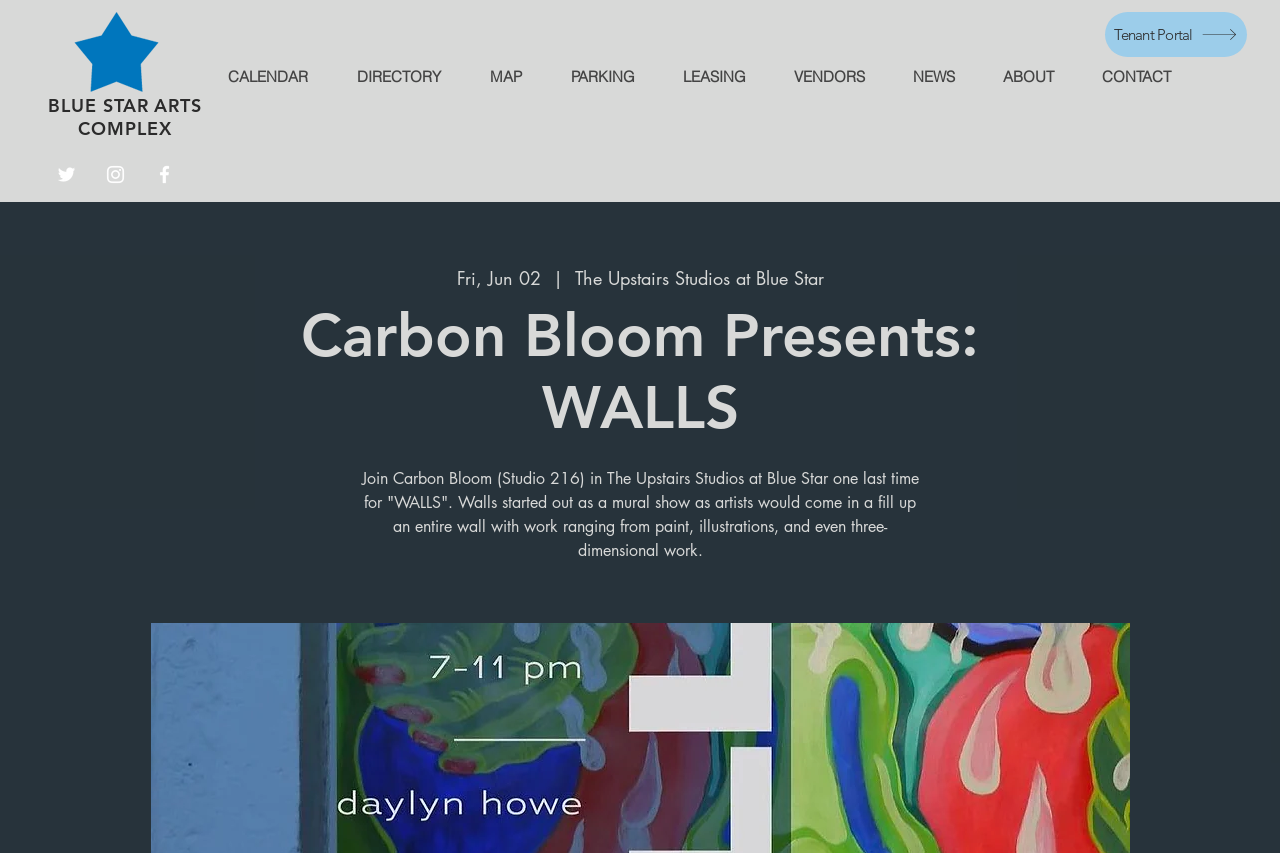Determine the bounding box coordinates of the element that should be clicked to execute the following command: "Click the Twitter link".

[0.043, 0.191, 0.061, 0.218]